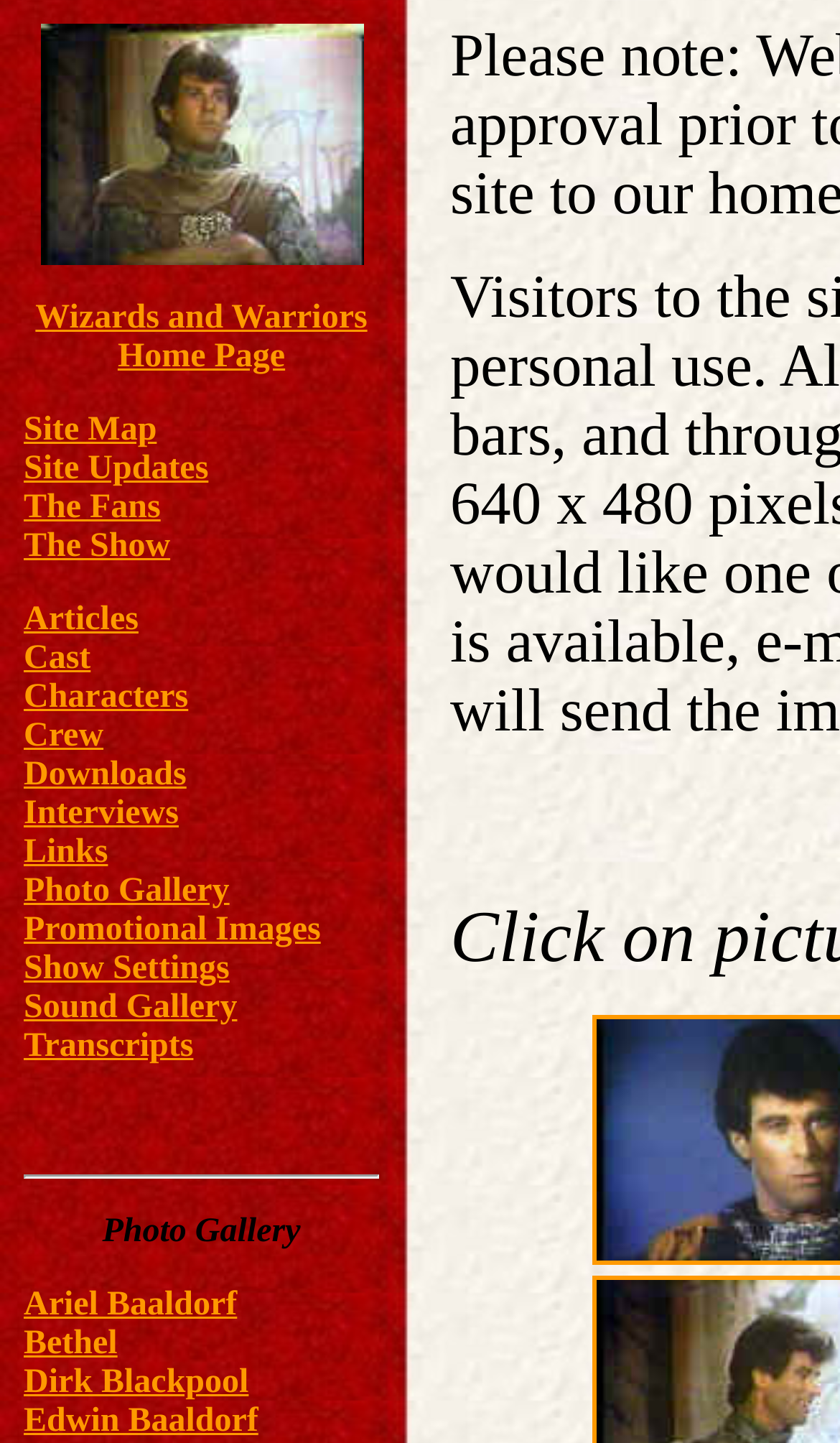Given the description "Sound Gallery", determine the bounding box of the corresponding UI element.

[0.028, 0.685, 0.282, 0.711]